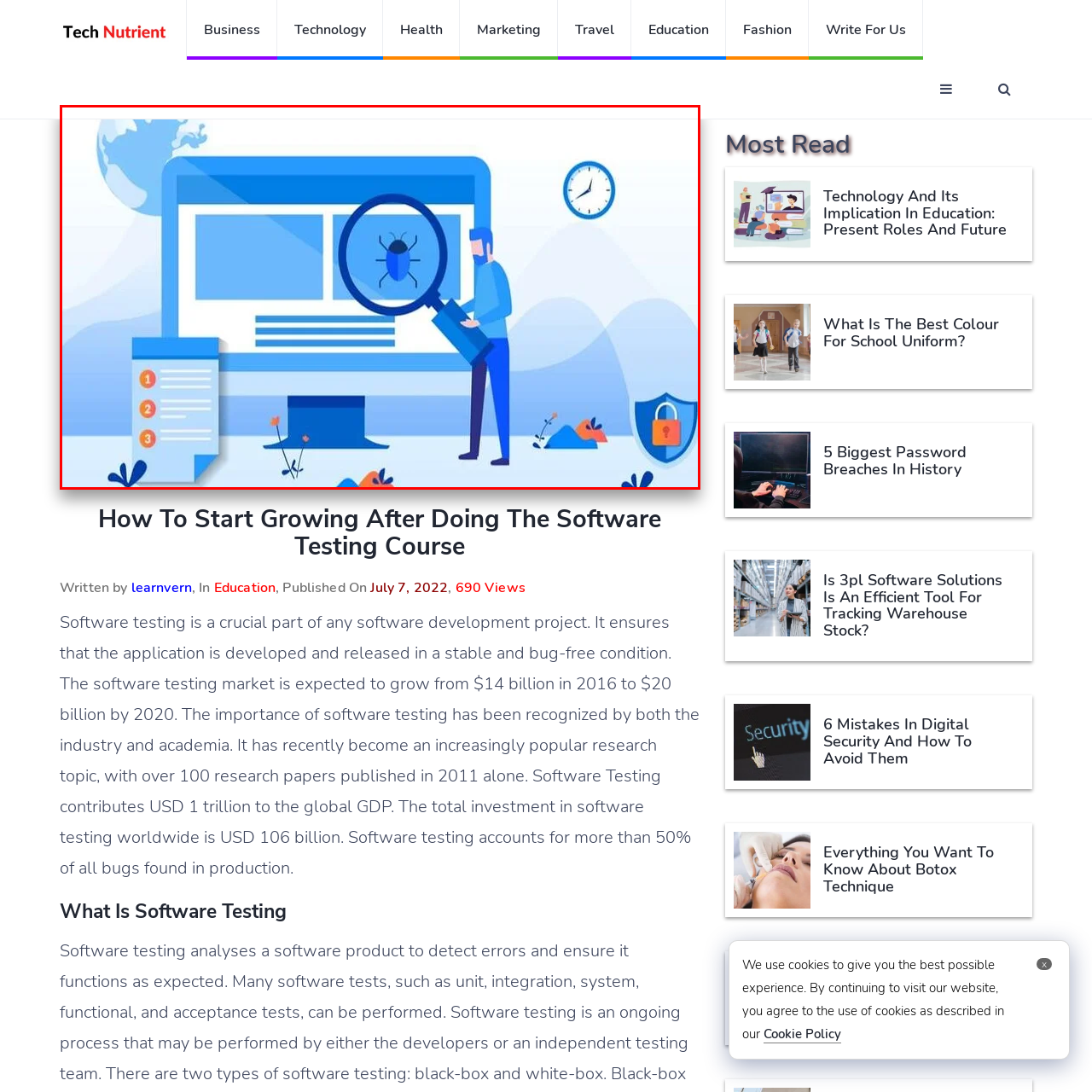What does the clock in the image represent?
View the image highlighted by the red bounding box and provide your answer in a single word or a brief phrase.

time management